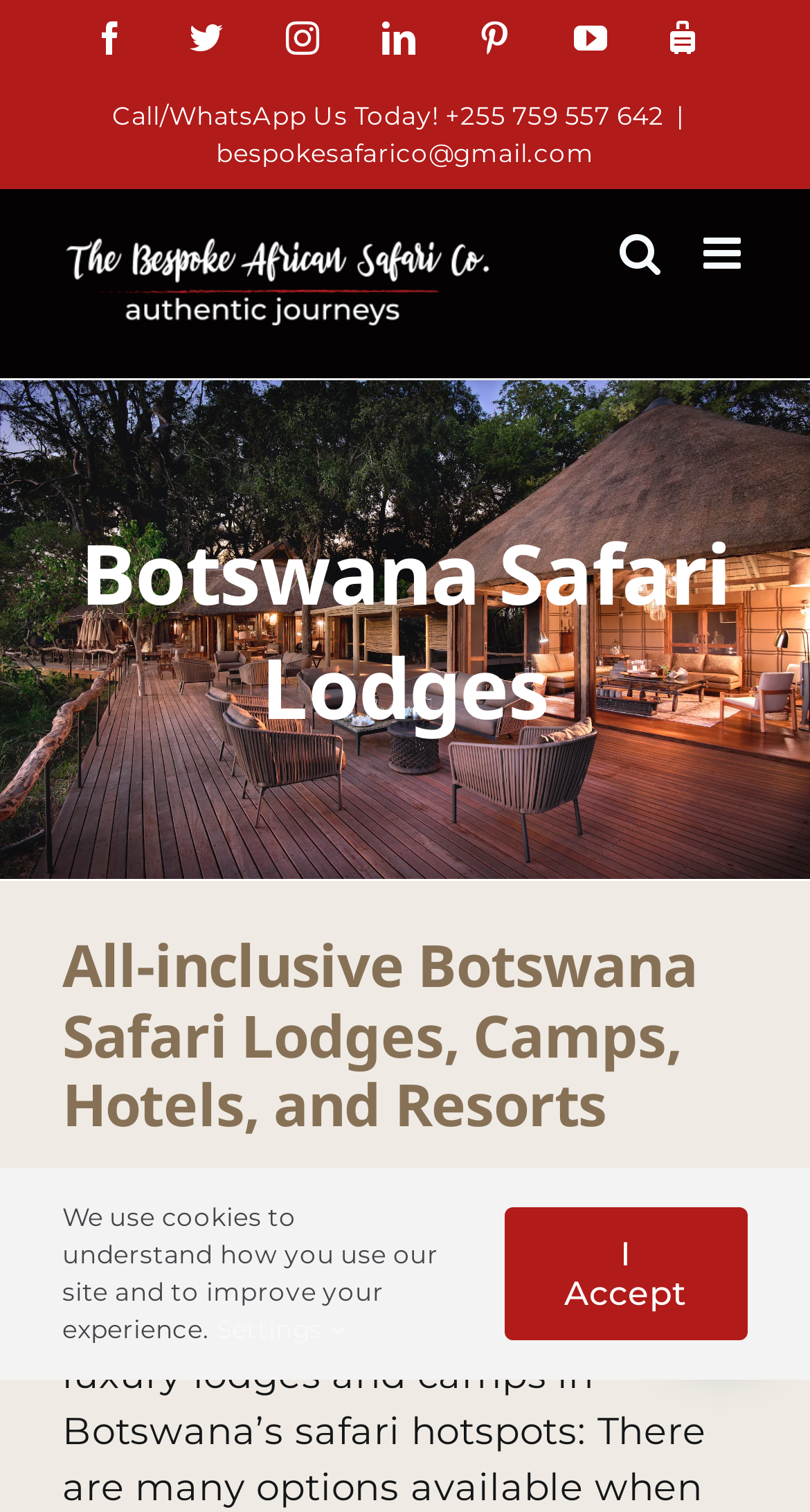Indicate the bounding box coordinates of the clickable region to achieve the following instruction: "Toggle mobile menu."

[0.869, 0.153, 0.923, 0.182]